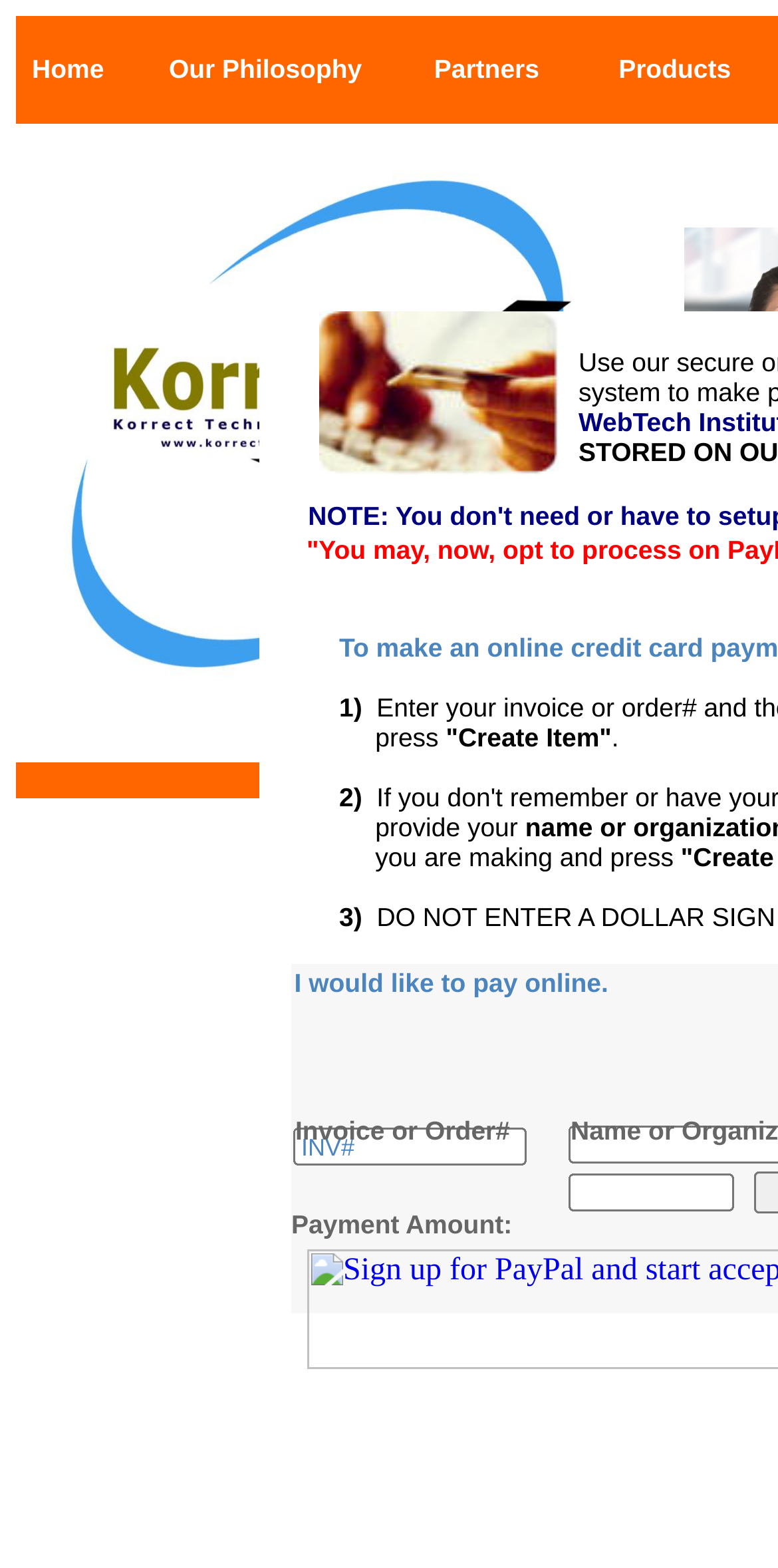Determine the bounding box coordinates of the element that should be clicked to execute the following command: "check showreel".

None